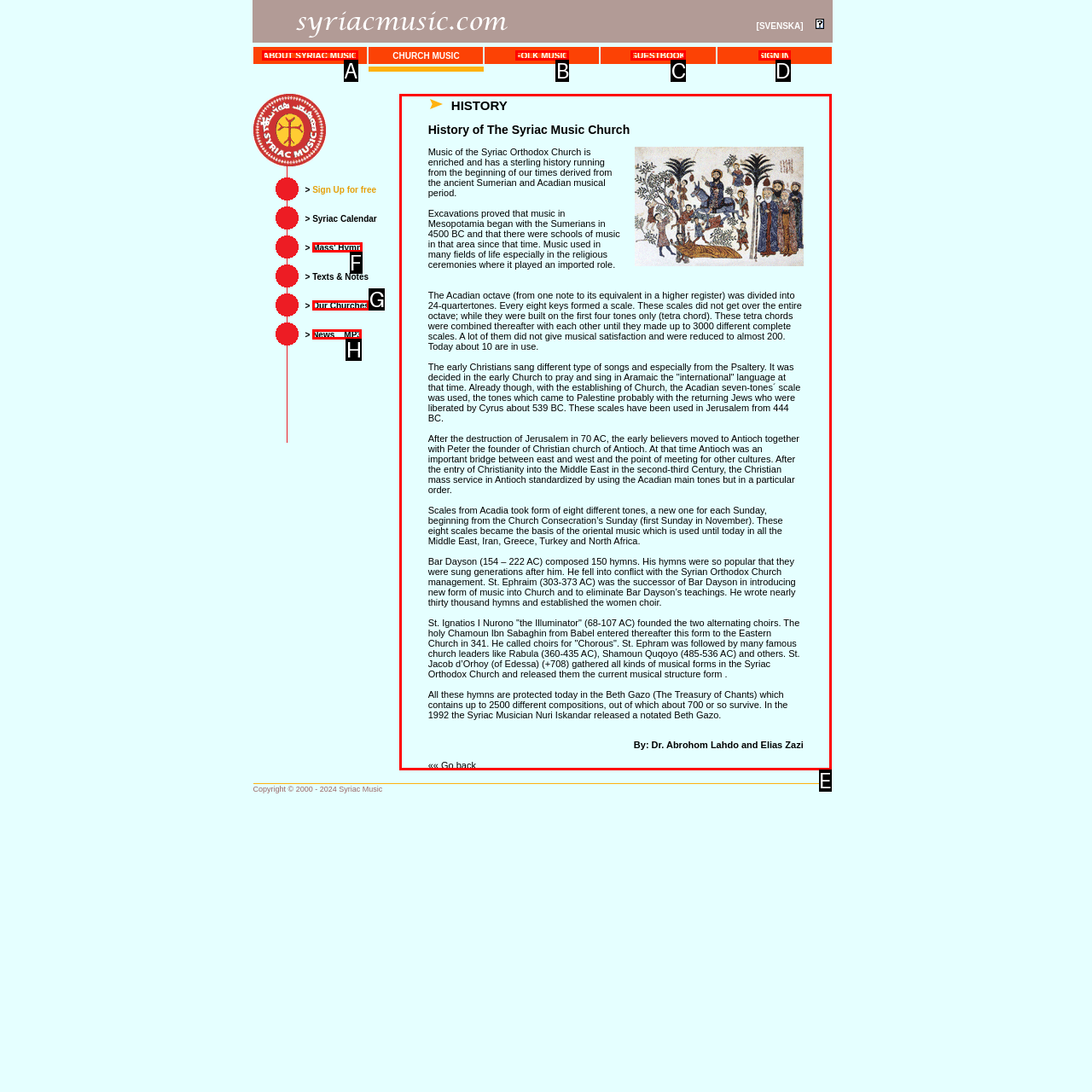Show which HTML element I need to click to perform this task: Learn about 'HISTORY of The Syriac Music' Answer with the letter of the correct choice.

E